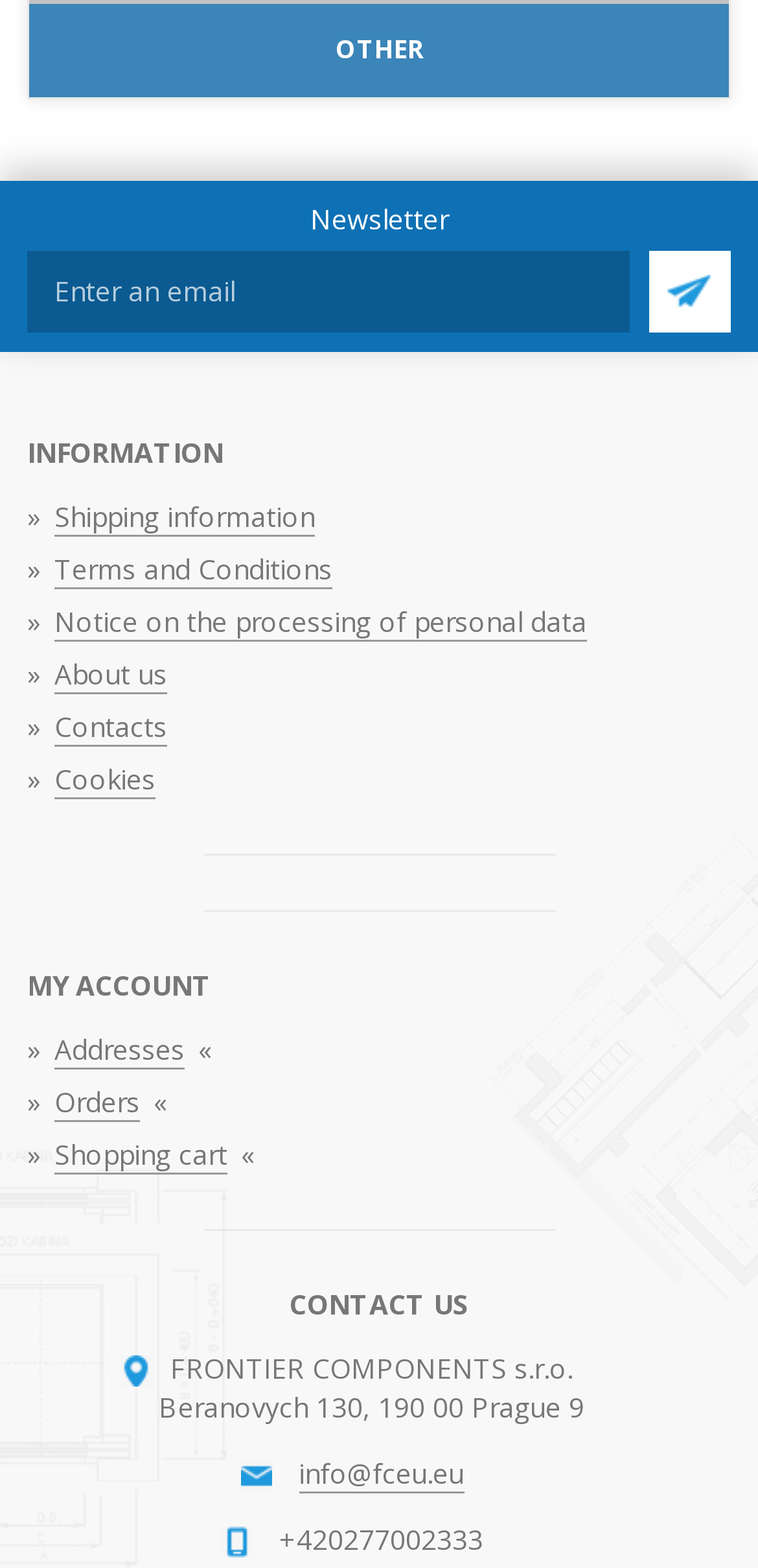What is the purpose of the textbox?
Please provide a comprehensive answer based on the contents of the image.

The textbox is located next to the 'Subscribe' button, and it is labeled as 'Enter an email', which suggests that it is used to input an email address to subscribe to a newsletter.